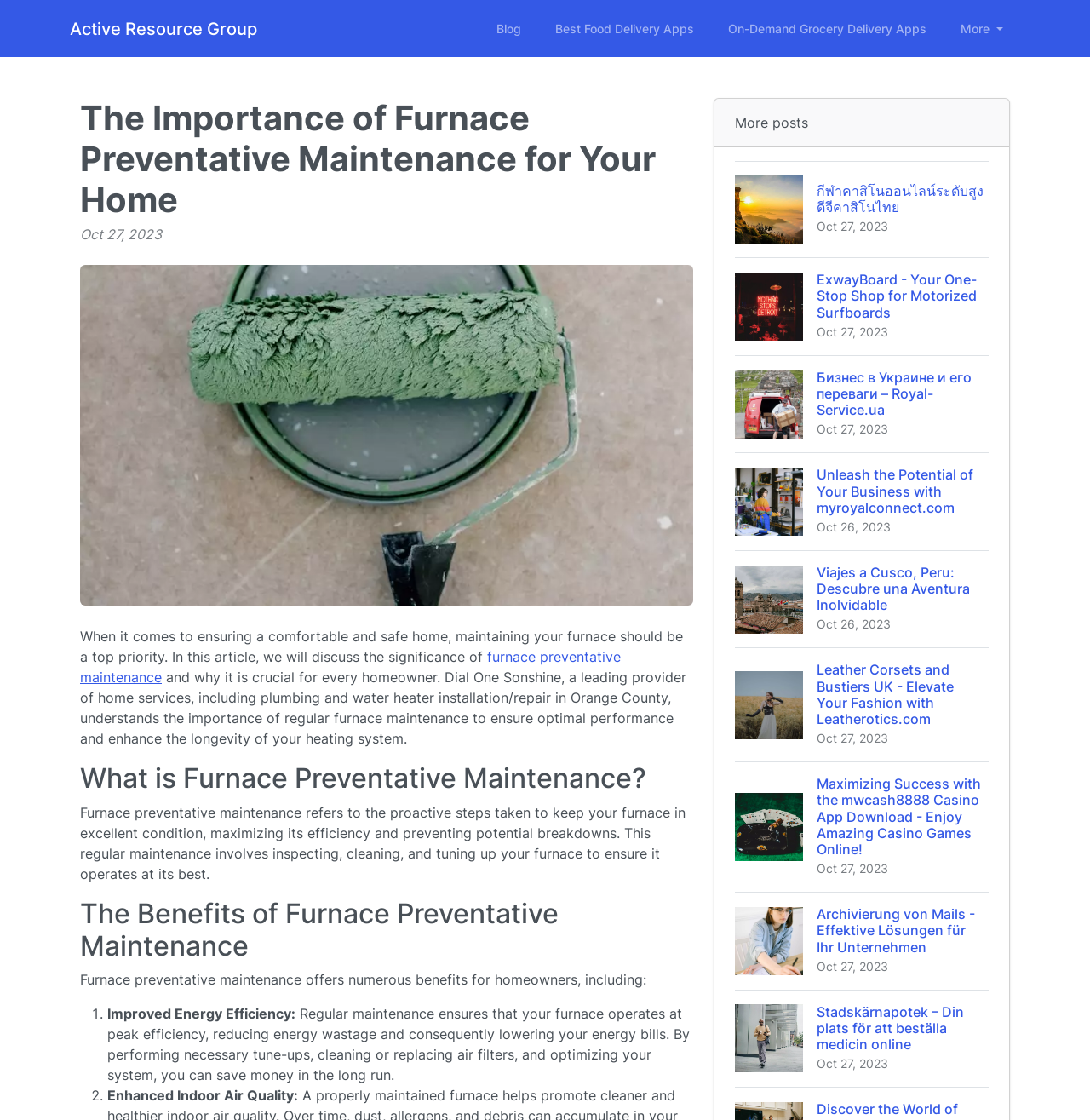What is the importance of furnace preventative maintenance?
Could you give a comprehensive explanation in response to this question?

The webpage emphasizes the significance of furnace preventative maintenance for ensuring a comfortable and safe home. It explains that regular maintenance is crucial for optimal performance and enhancing the longevity of the heating system.